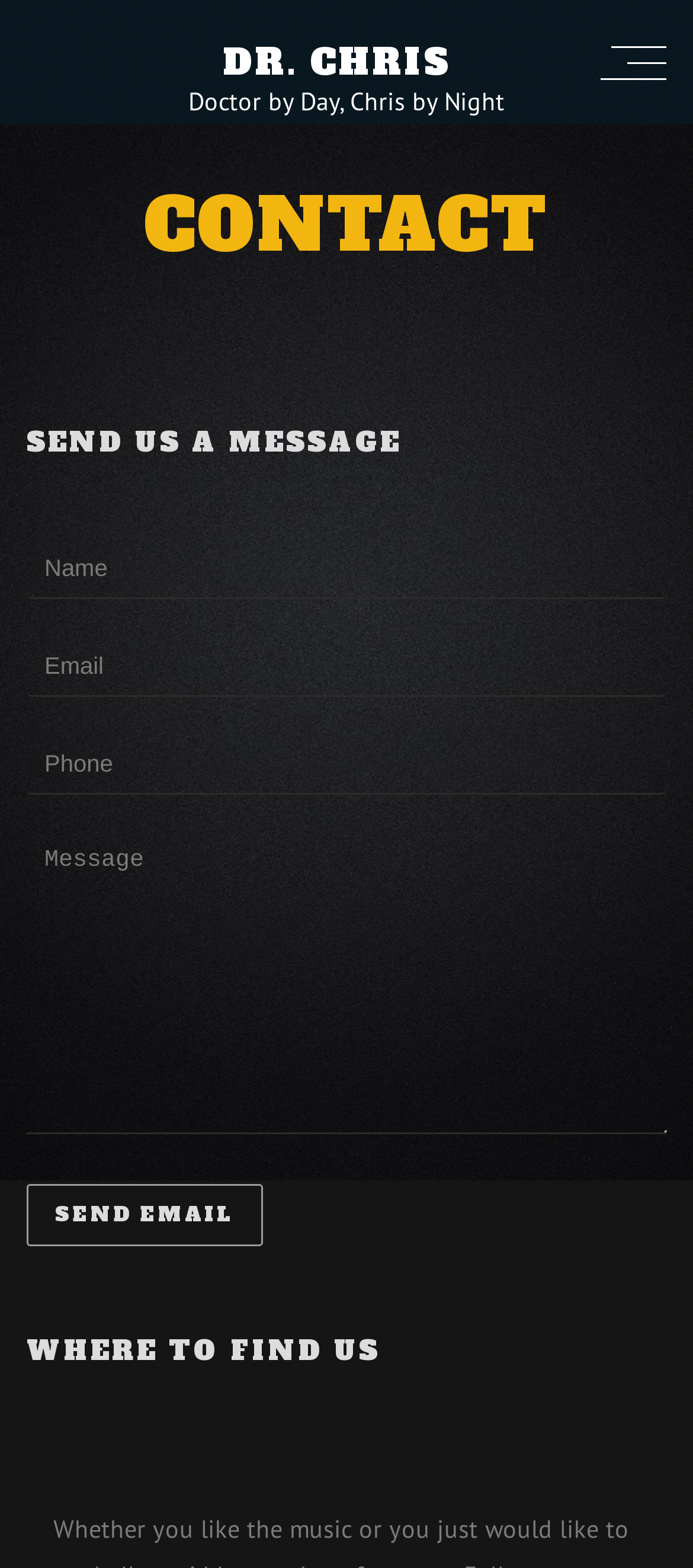Utilize the information from the image to answer the question in detail:
What is the profession of Dr. Chris?

Based on the webpage, the static text 'Doctor by Day, Chris by Night' suggests that Dr. Chris is a doctor by profession.